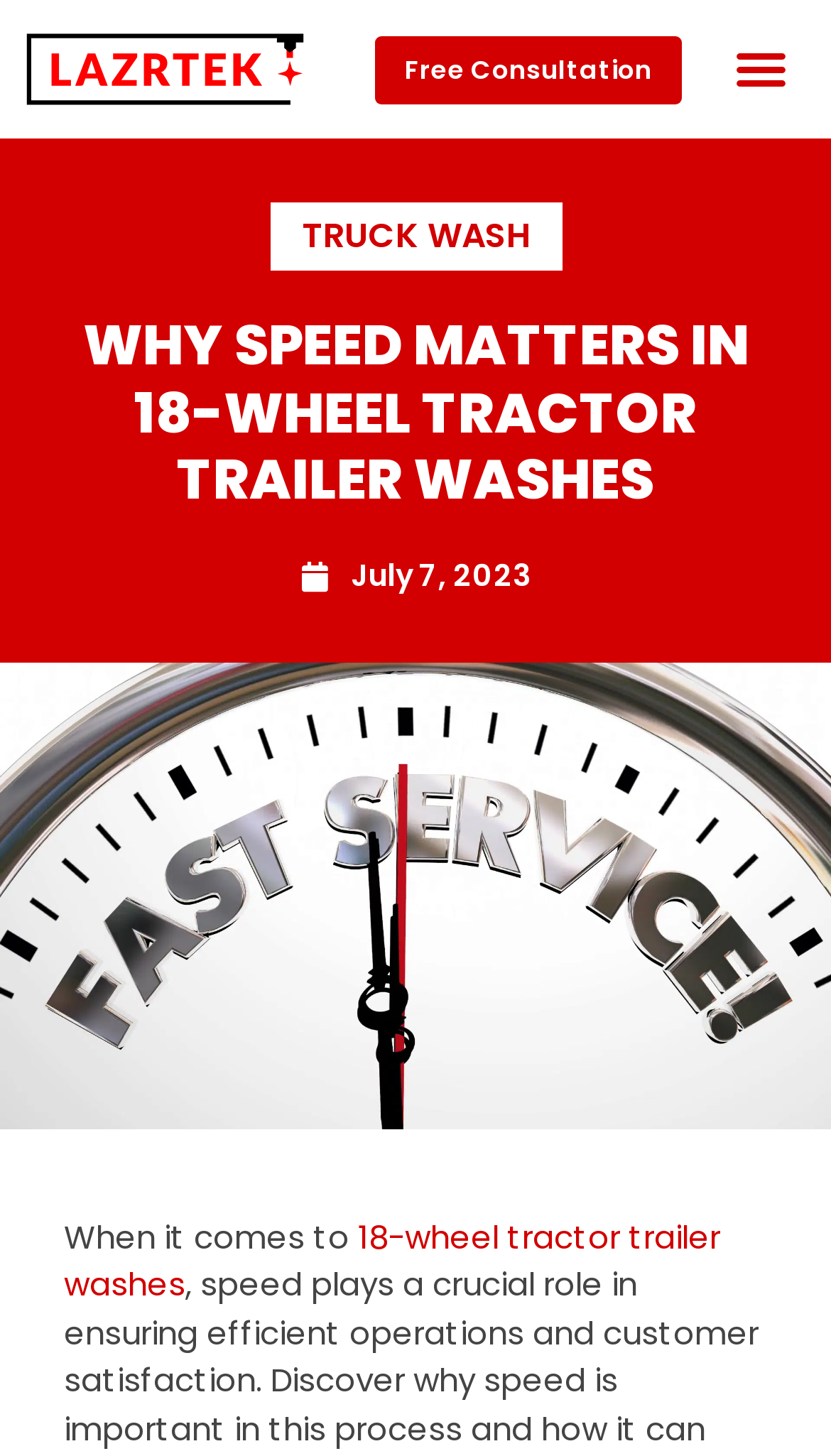What is the purpose of the button at the top right corner?
Please use the image to deliver a detailed and complete answer.

The button is located at the top right corner of the webpage, and it is labeled as 'Menu Toggle'. This suggests that it is used to toggle the menu on and off.